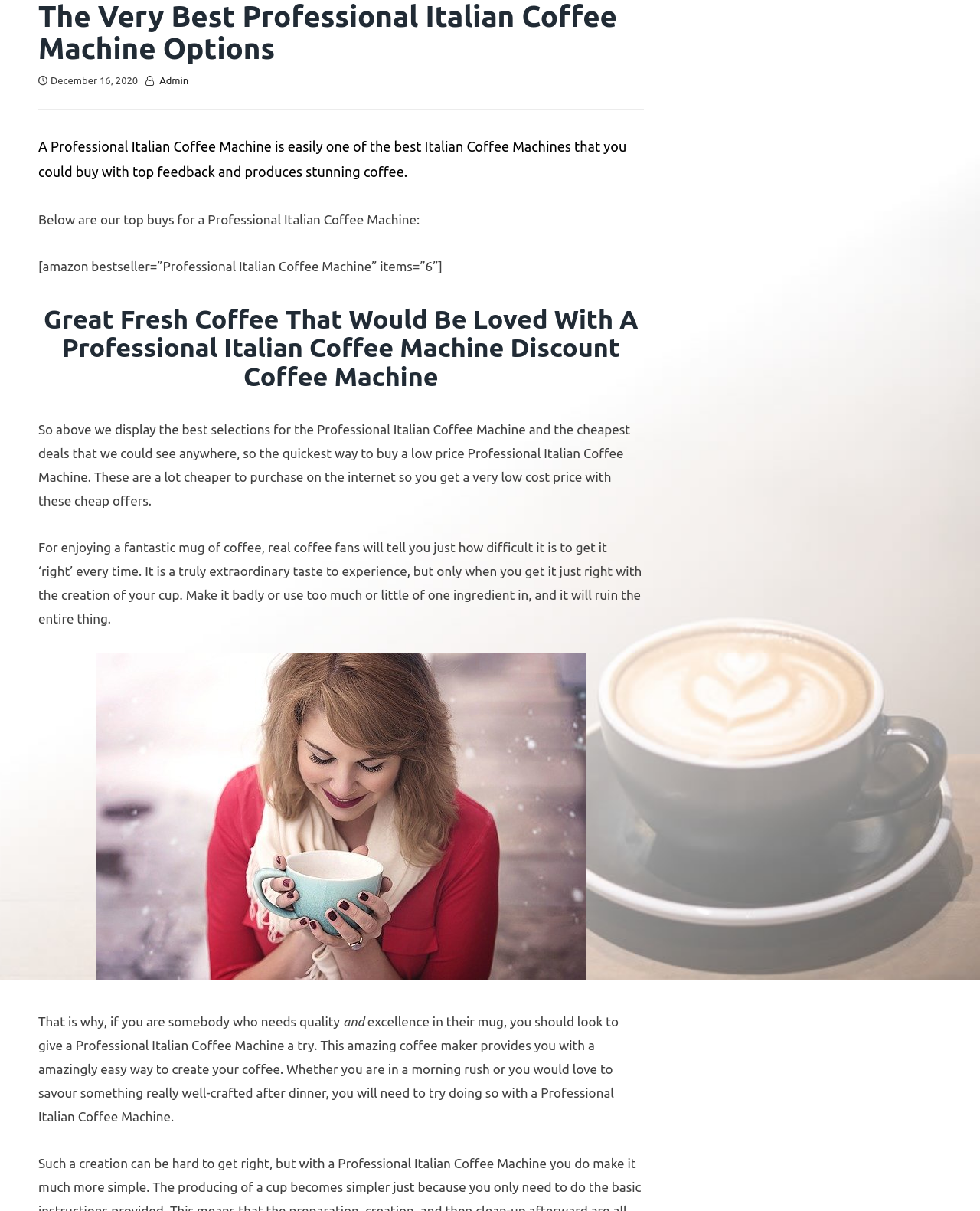Please locate and generate the primary heading on this webpage.

The Very Best Professional Italian Coffee Machine Options